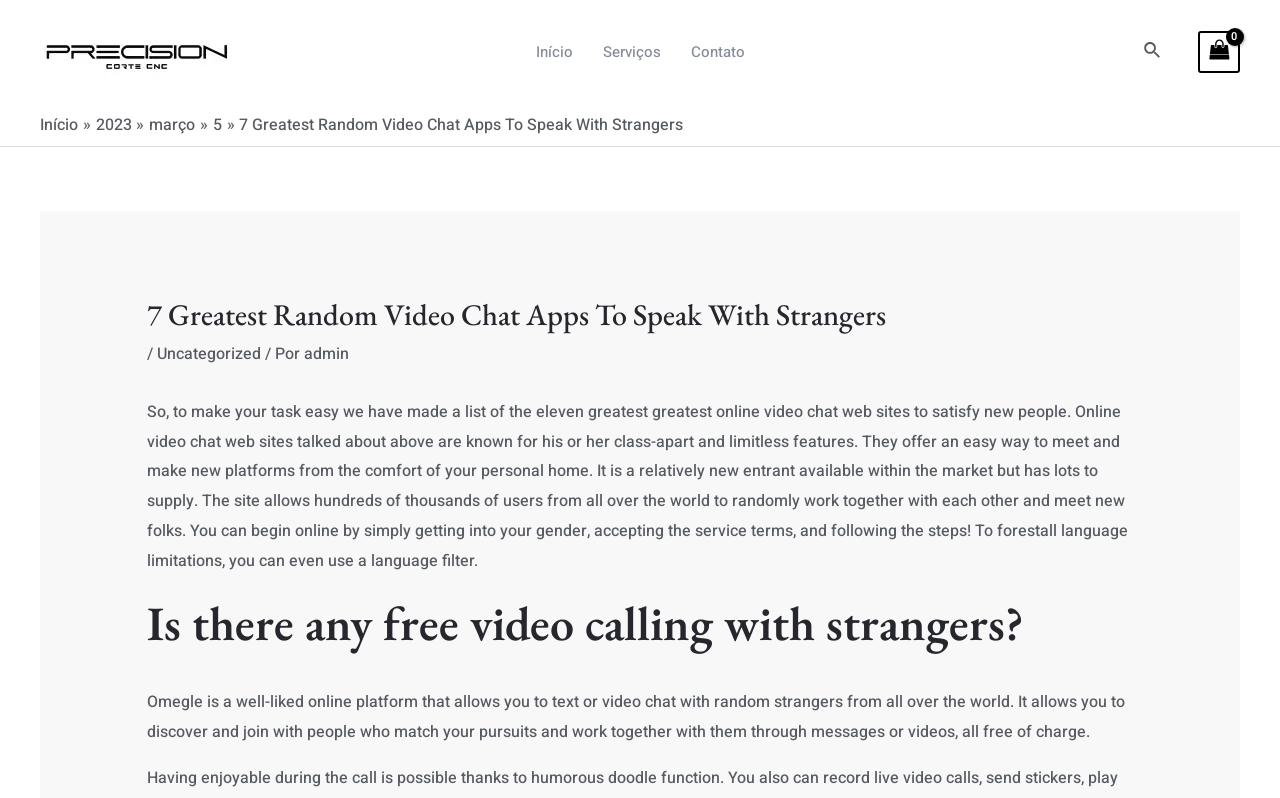What is Omegle?
Answer the question with a thorough and detailed explanation.

Omegle is a popular online platform that allows users to text or video chat with random strangers from all over the world, enabling them to discover and connect with people who share similar interests.